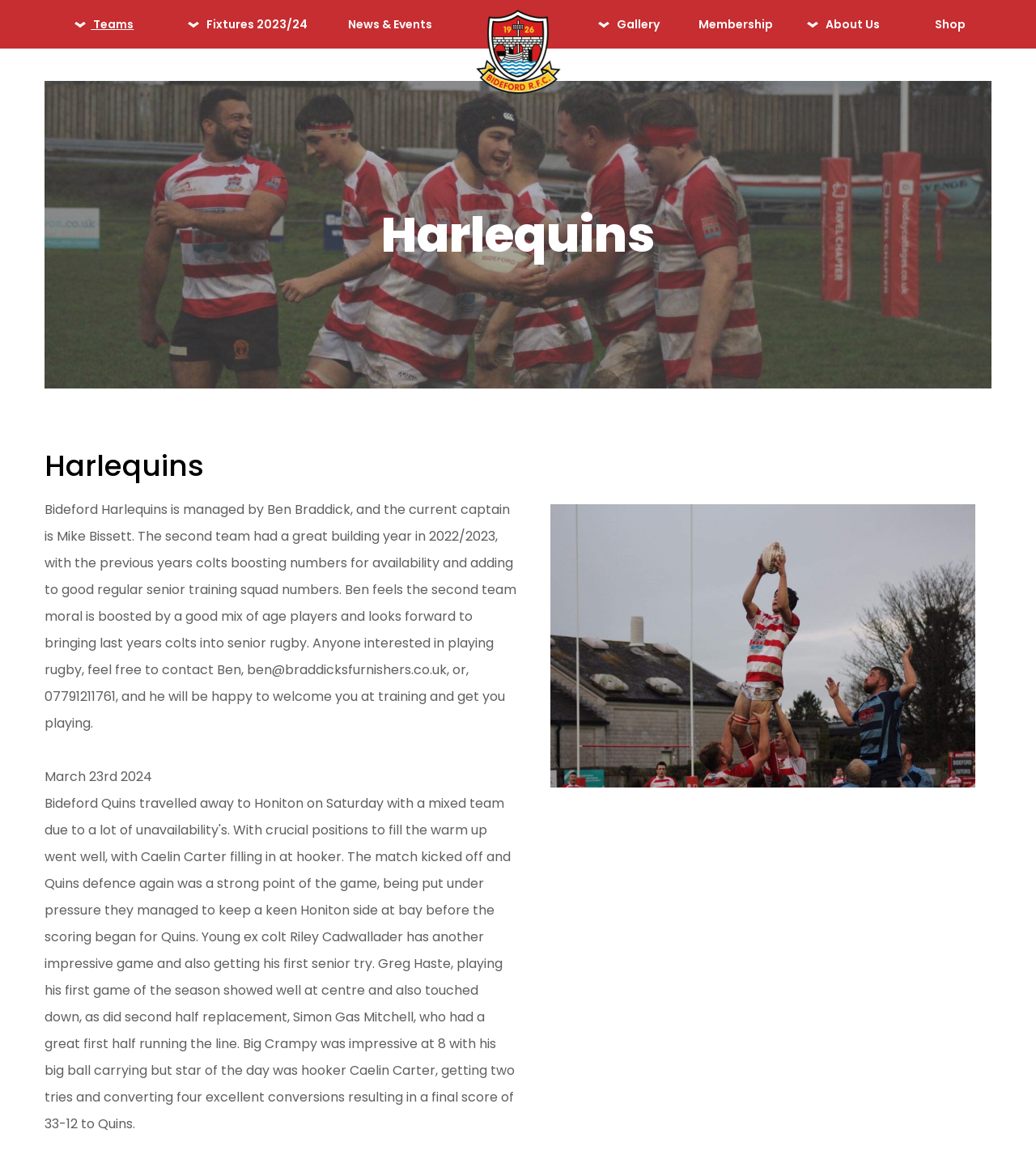Please find the bounding box coordinates of the element that must be clicked to perform the given instruction: "Check 'Squad Profiles'". The coordinates should be four float numbers from 0 to 1, i.e., [left, top, right, bottom].

[0.031, 0.178, 0.172, 0.205]